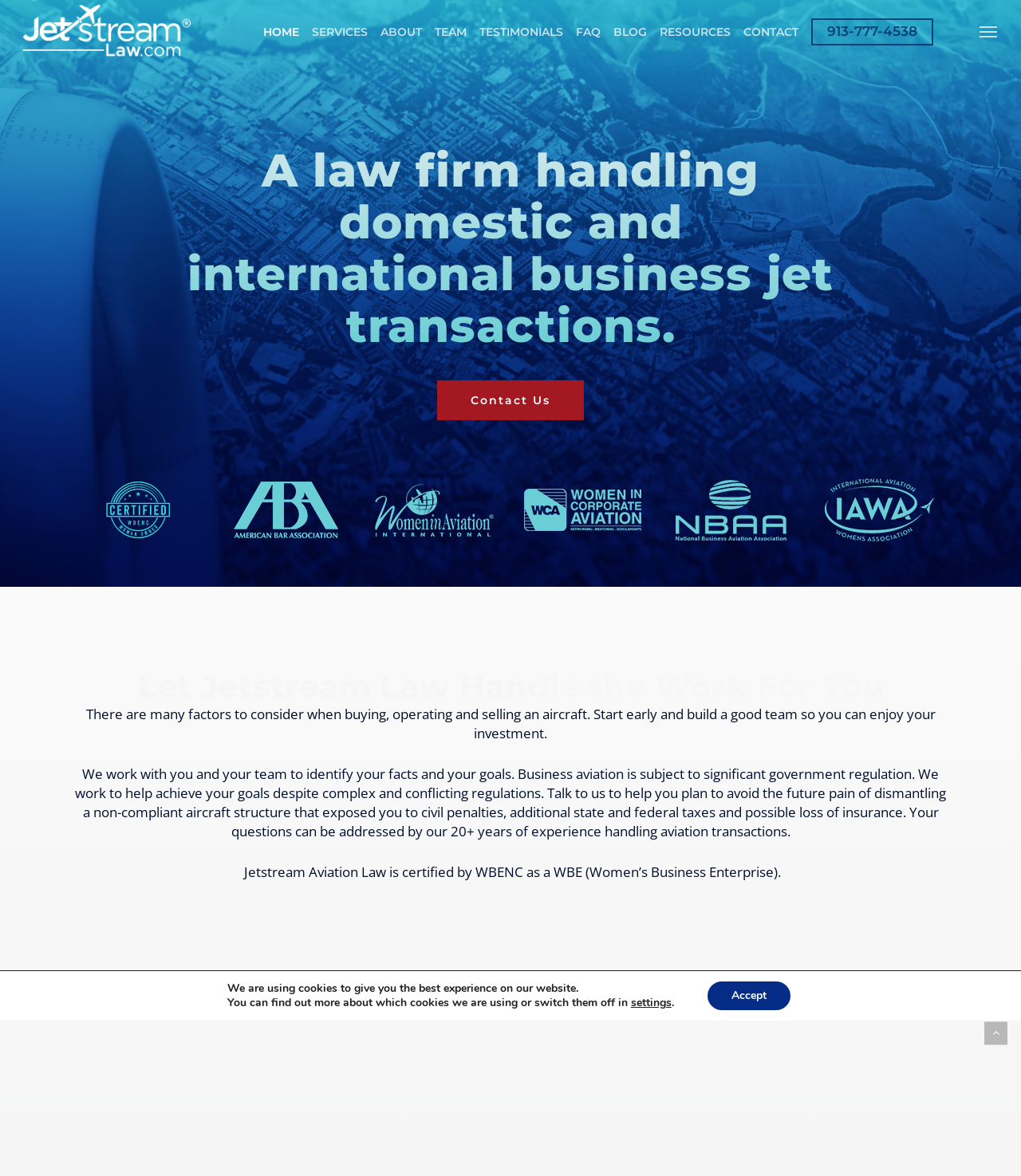Please identify the bounding box coordinates of the element's region that should be clicked to execute the following instruction: "Click the CONTACT link". The bounding box coordinates must be four float numbers between 0 and 1, i.e., [left, top, right, bottom].

[0.722, 0.021, 0.788, 0.033]